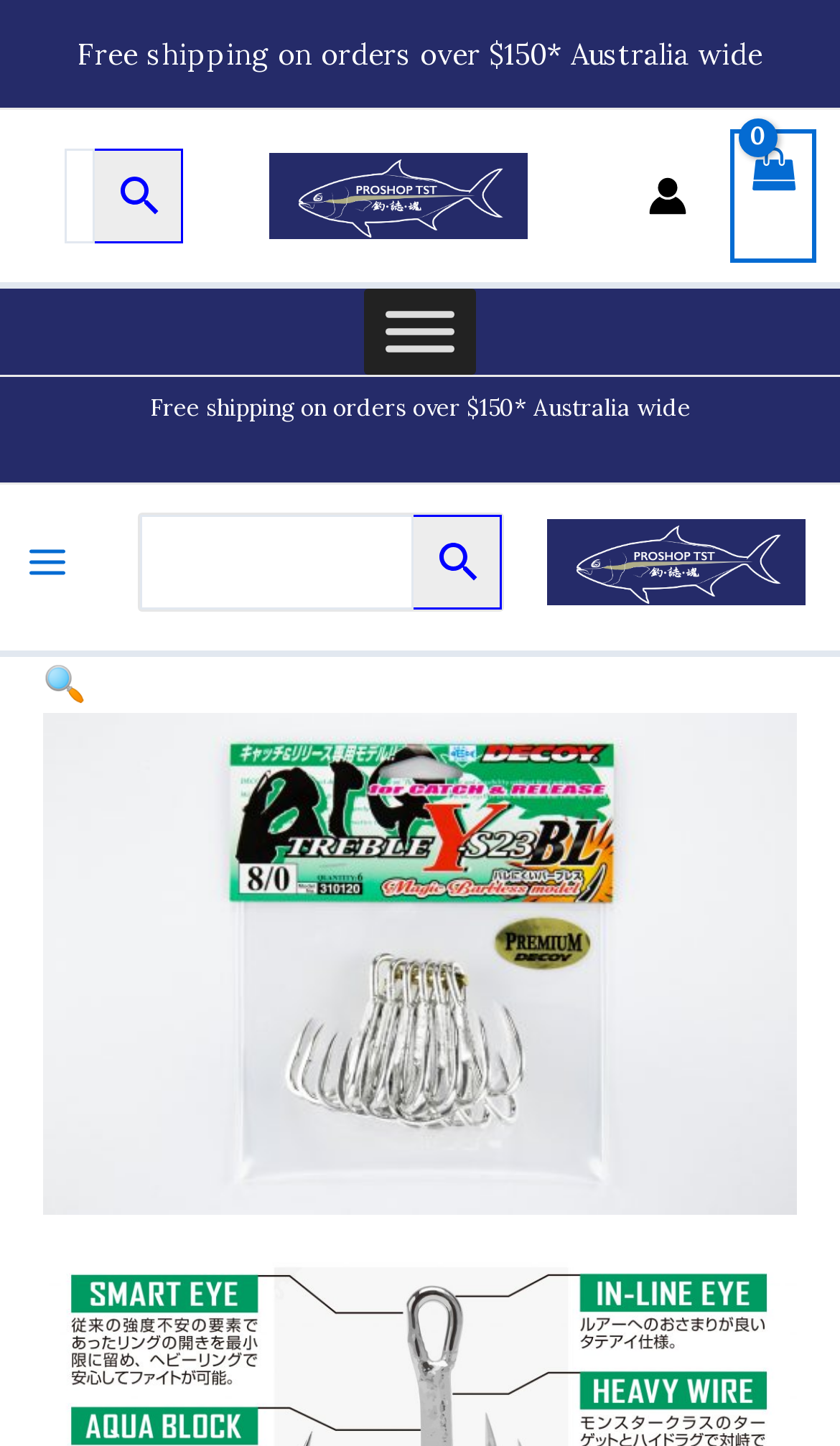Please reply to the following question with a single word or a short phrase:
Is the main menu expanded?

No